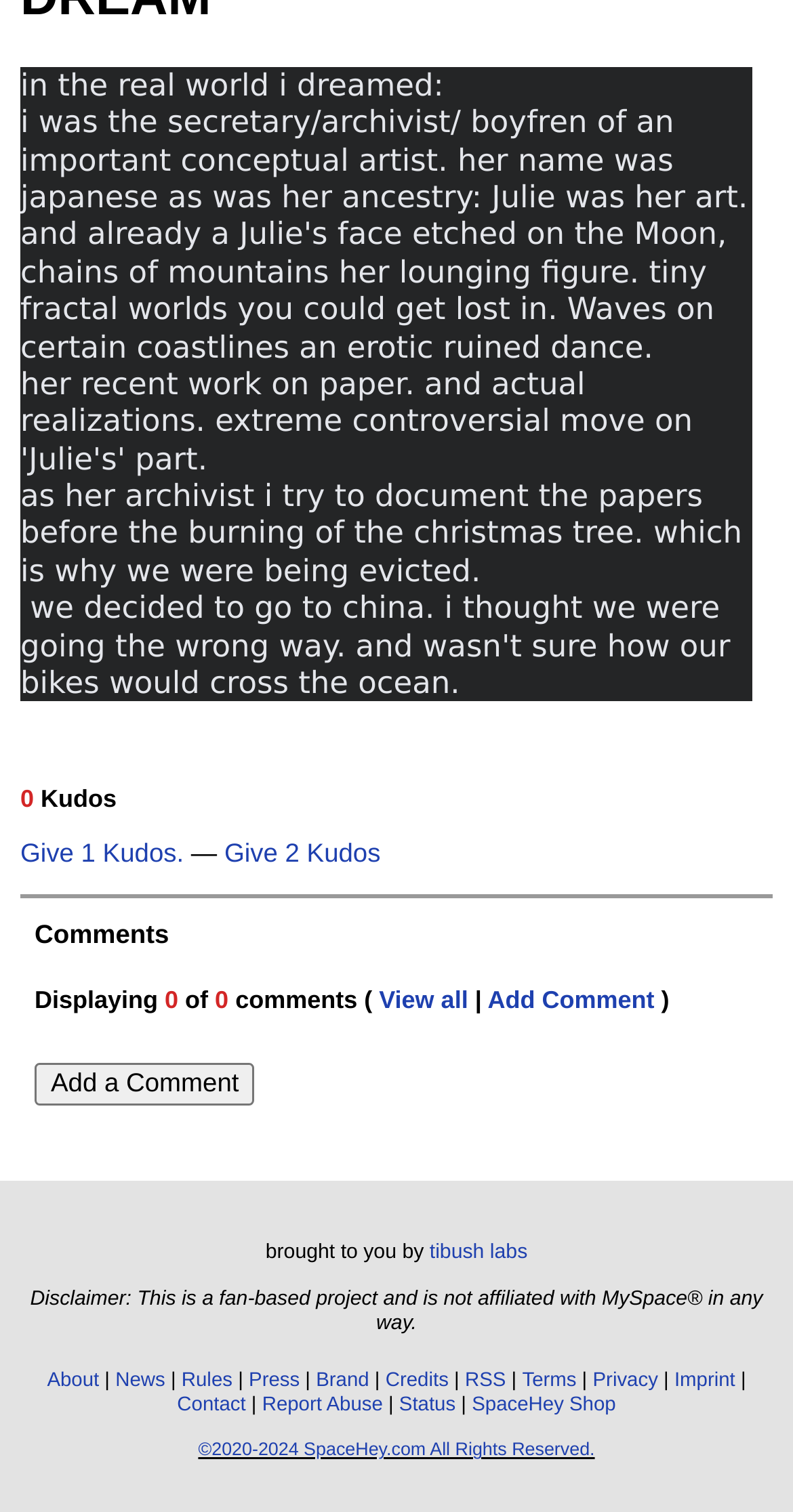Given the description 7, predict the bounding box coordinates of the UI element. Ensure the coordinates are in the format (top-left x, top-left y, bottom-right x, bottom-right y) and all values are between 0 and 1.

None